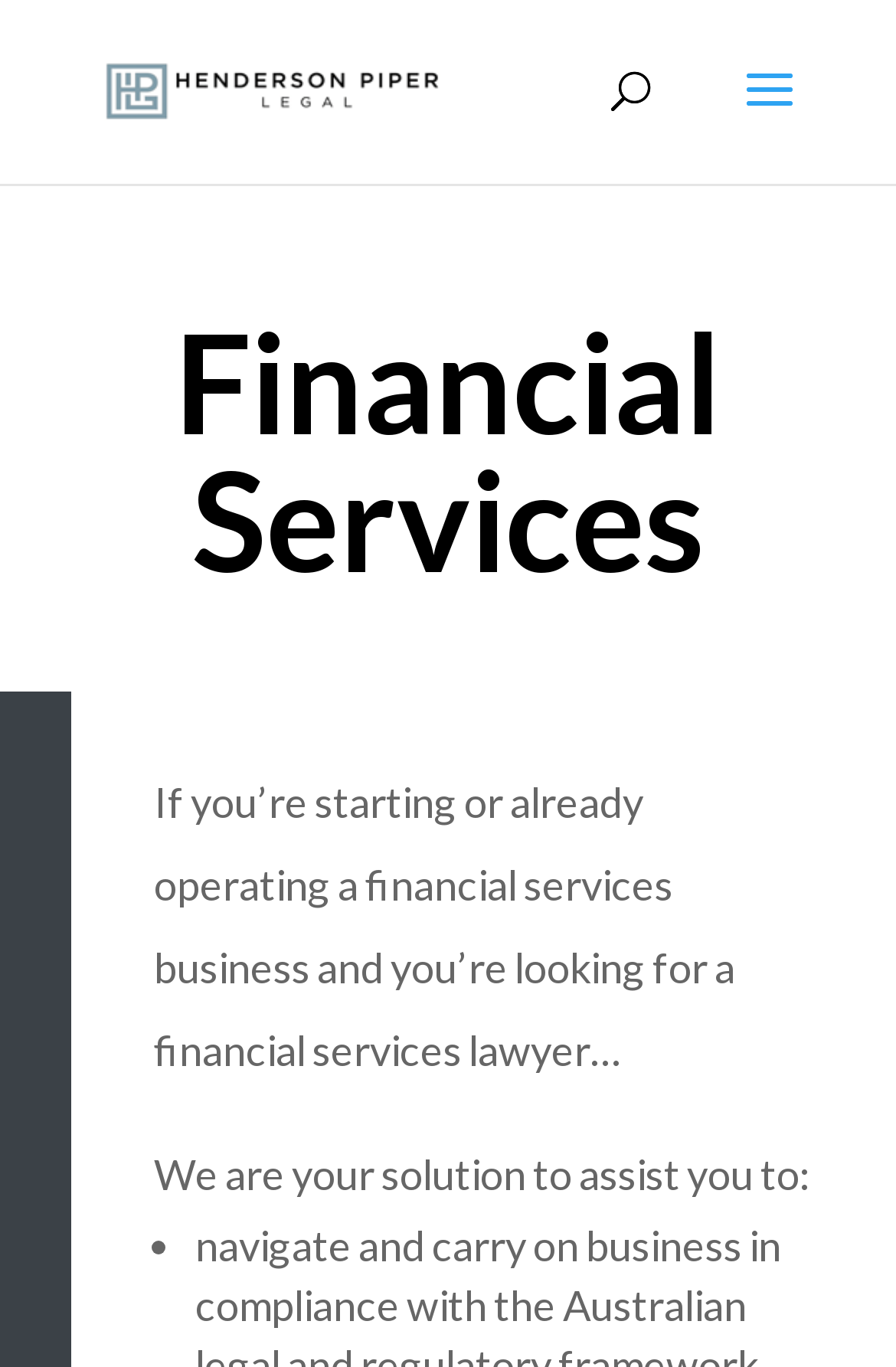Return the bounding box coordinates of the UI element that corresponds to this description: "Cole, Scott & Kissane, P.A.". The coordinates must be given as four float numbers in the range of 0 and 1, [left, top, right, bottom].

None